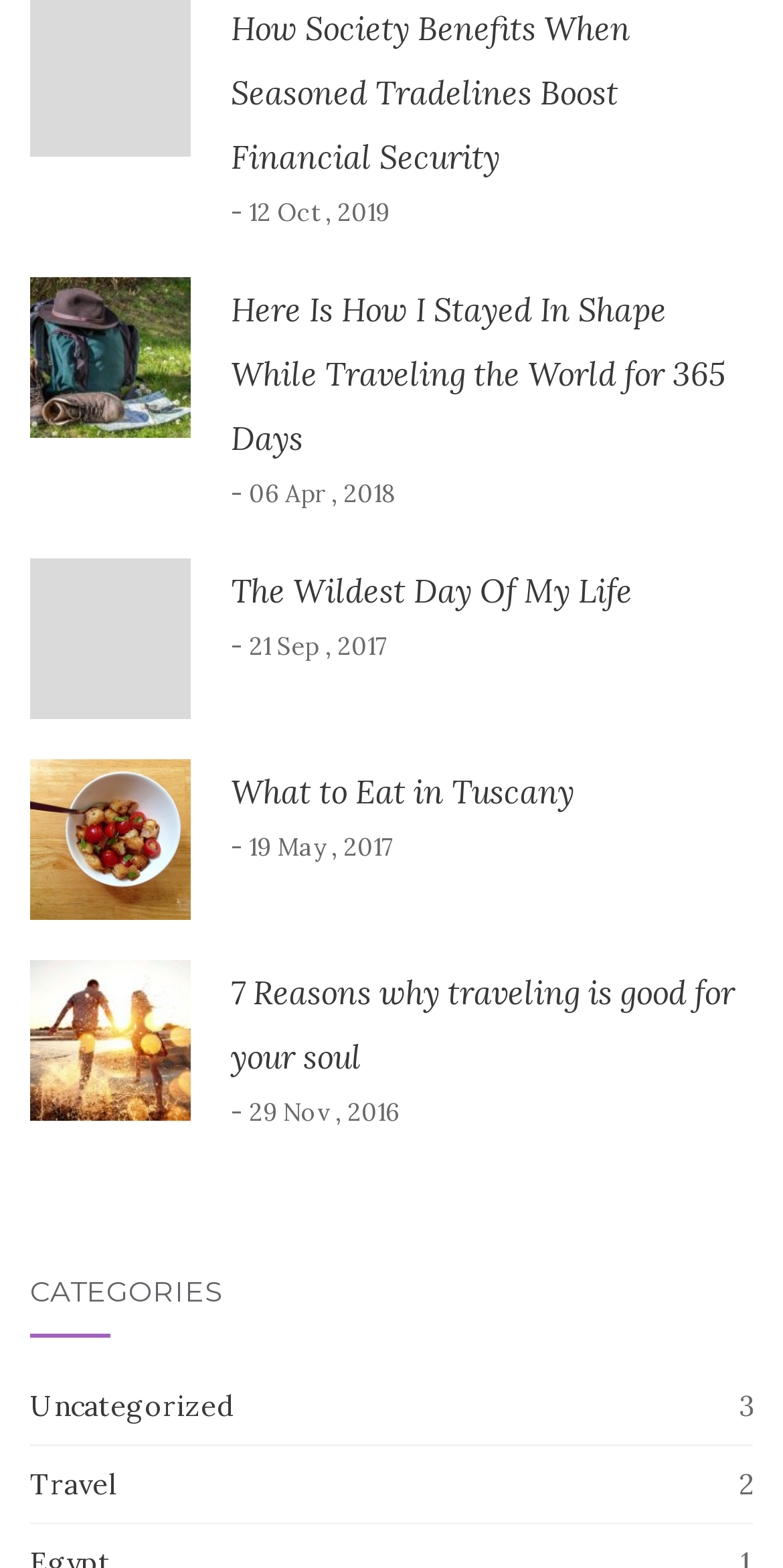Identify the bounding box coordinates of the HTML element based on this description: "Travel".

[0.038, 0.936, 0.149, 0.959]